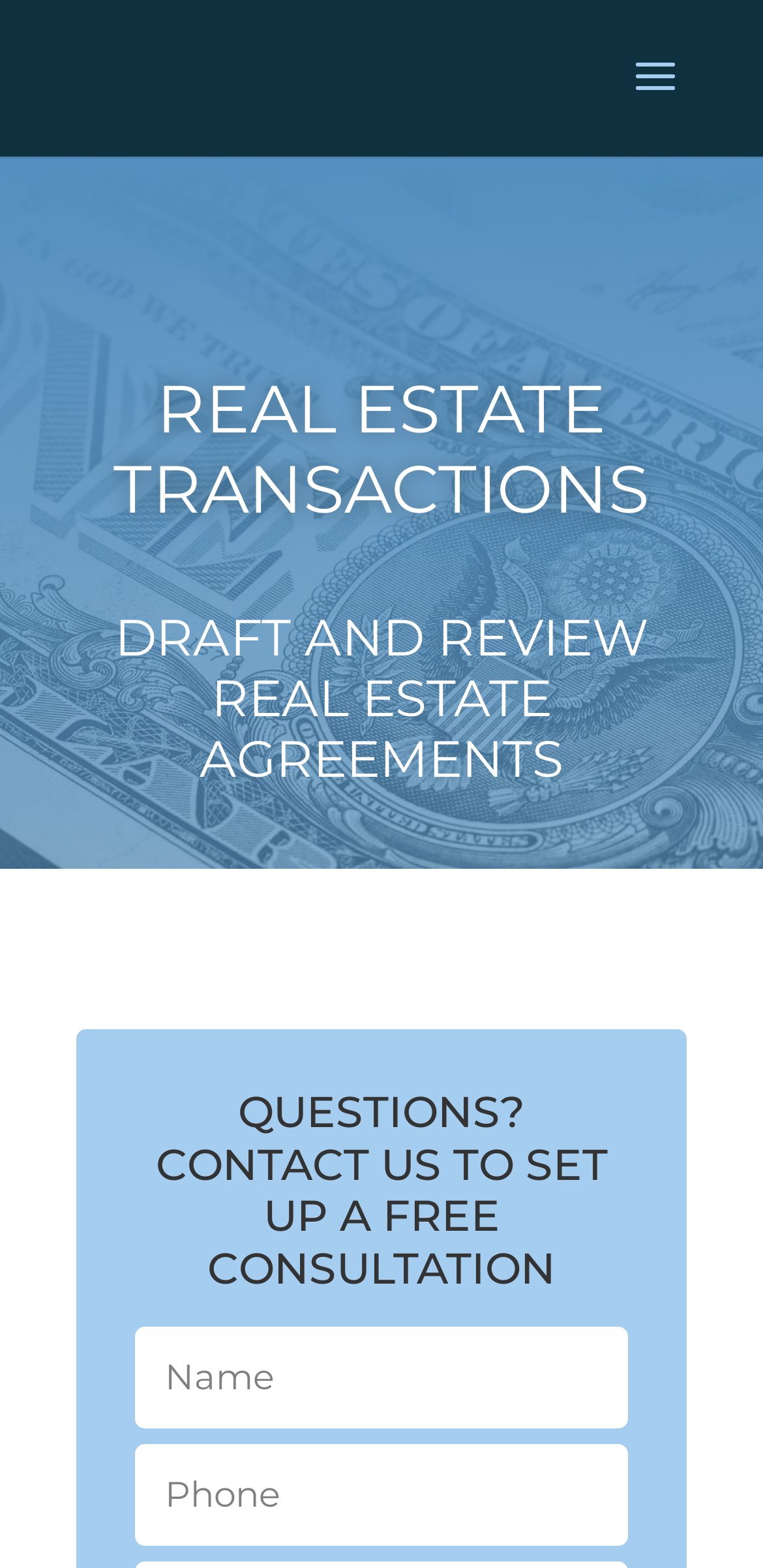What is the principal heading displayed on the webpage?

REAL ESTATE TRANSACTIONS